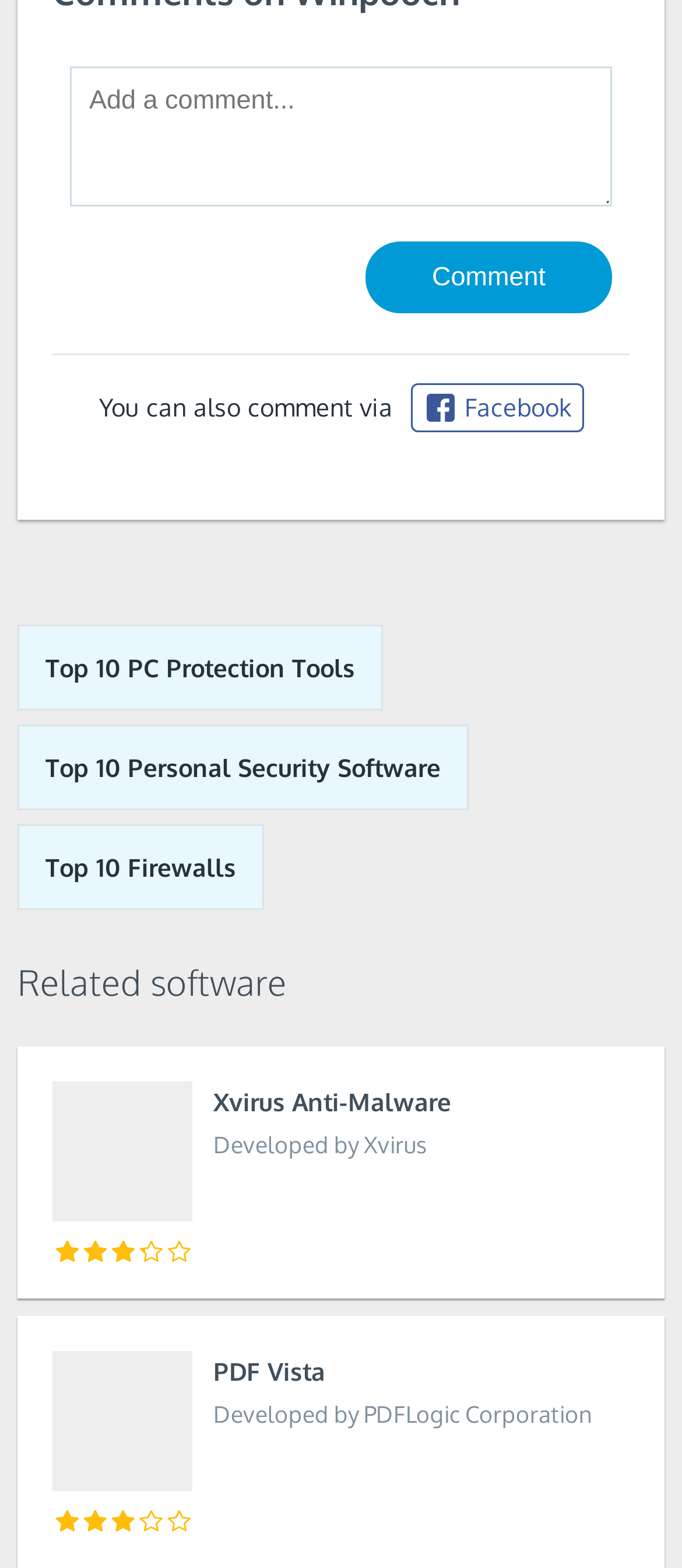Given the description "Top 10 Personal Security Software", provide the bounding box coordinates of the corresponding UI element.

[0.026, 0.462, 0.687, 0.517]